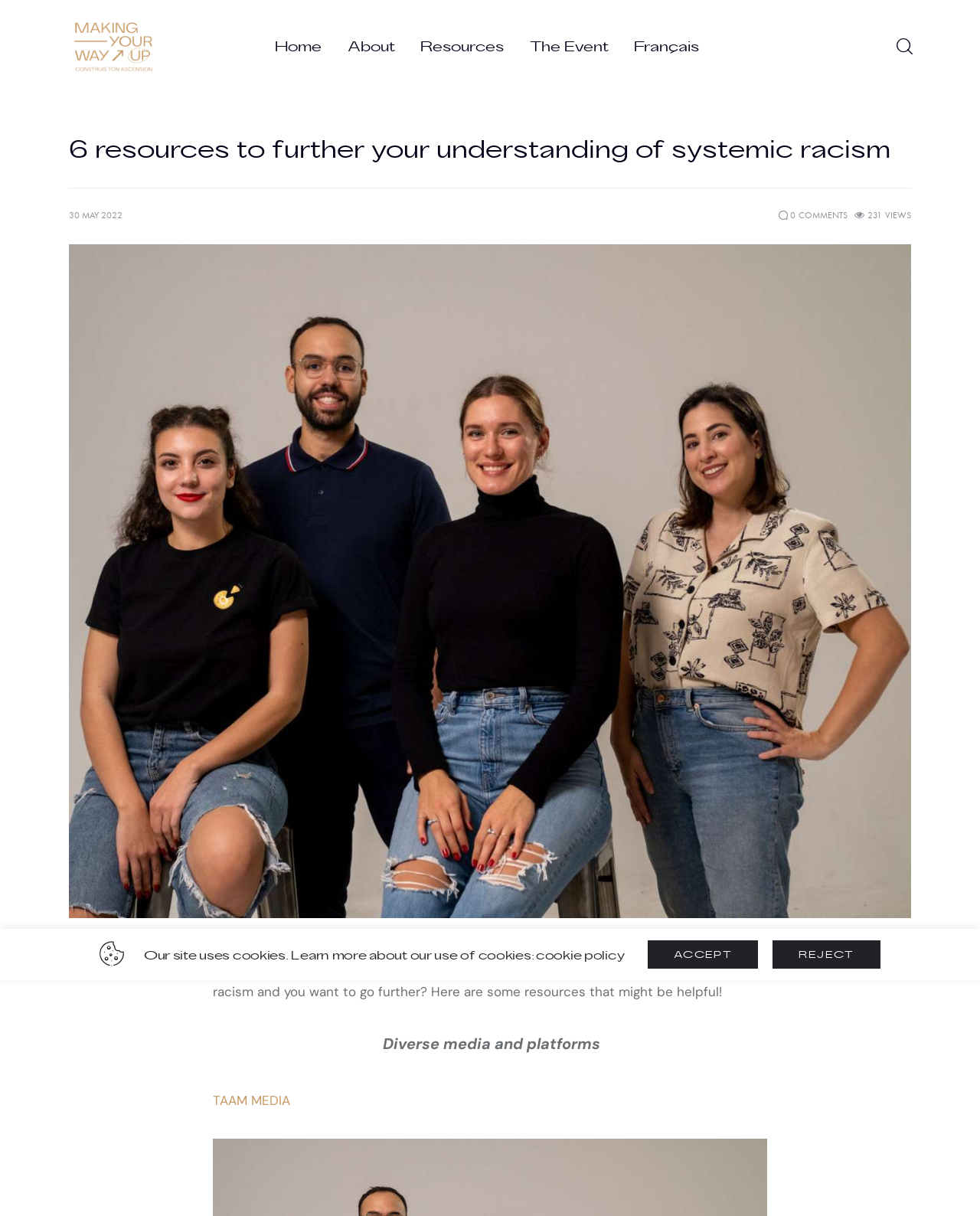Please determine the bounding box coordinates for the element that should be clicked to follow these instructions: "share the post".

[0.886, 0.091, 0.962, 0.103]